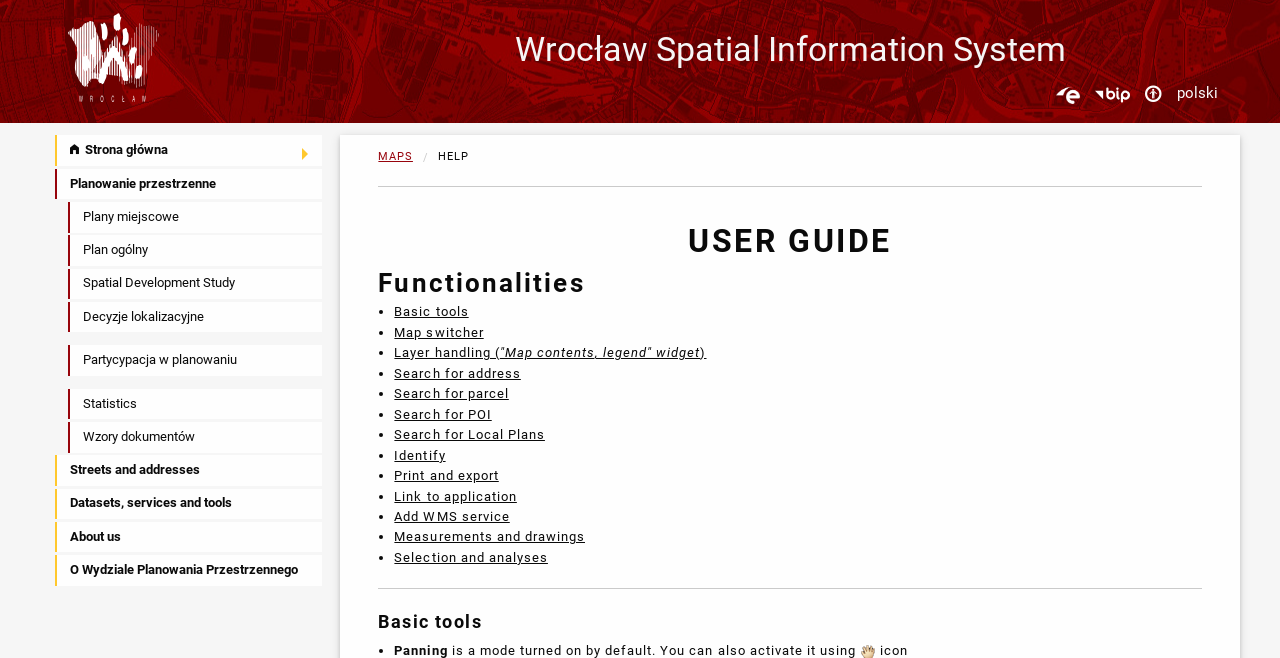Provide a brief response to the question below using one word or phrase:
What is the name of the spatial information system?

Wrocław Spatial Information System